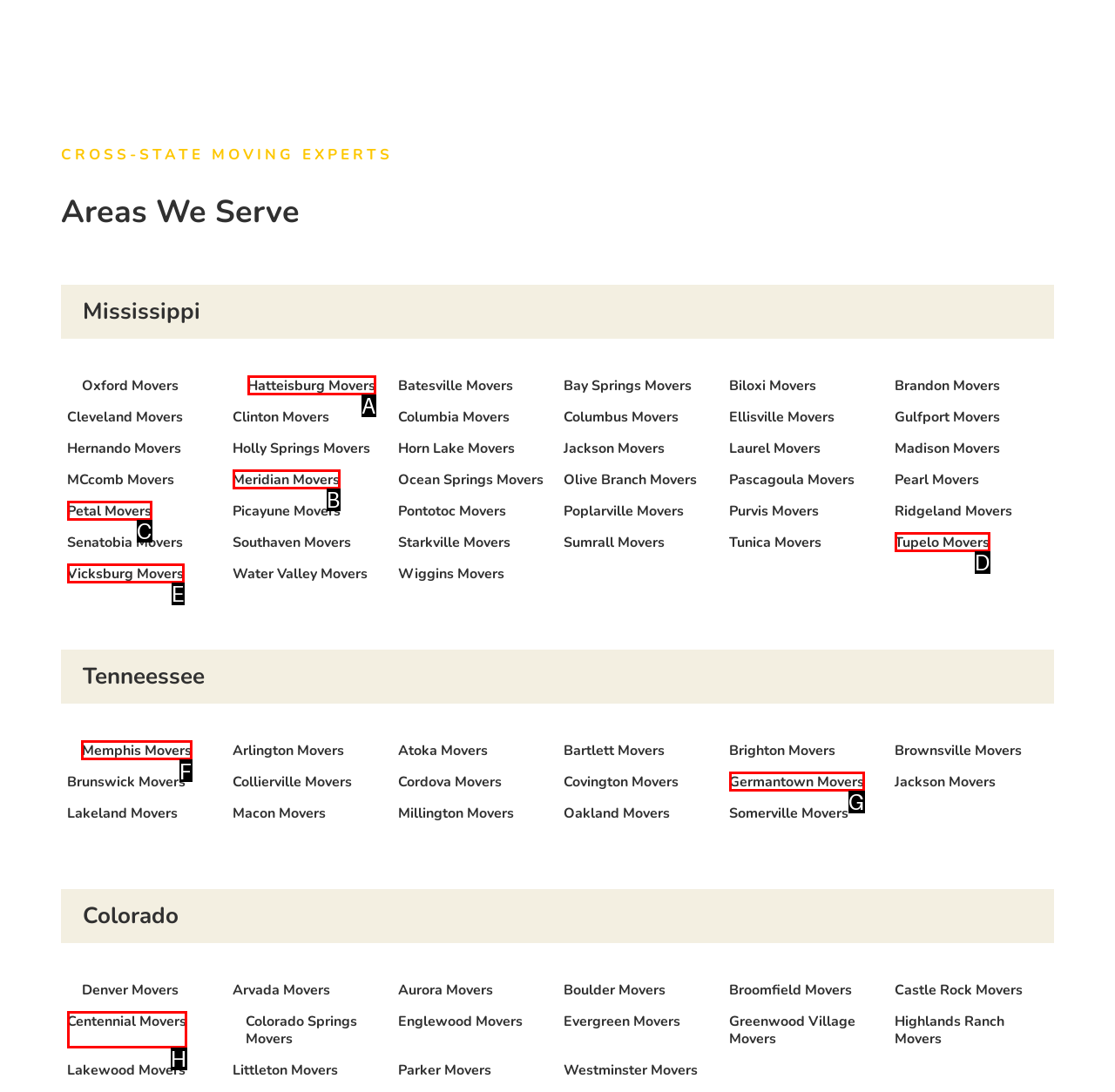Choose the letter of the UI element necessary for this task: Click on Memphis Movers
Answer with the correct letter.

F